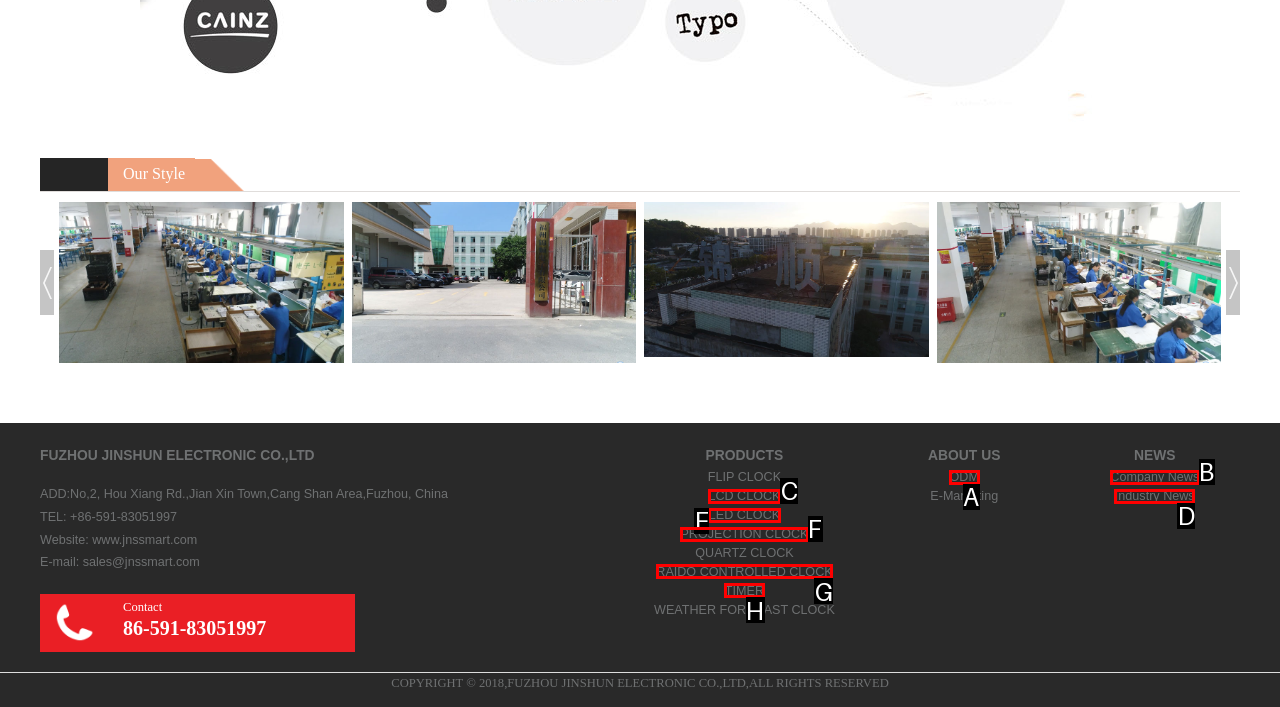Determine the letter of the element you should click to carry out the task: Go to the 'ABOUT US' page
Answer with the letter from the given choices.

A